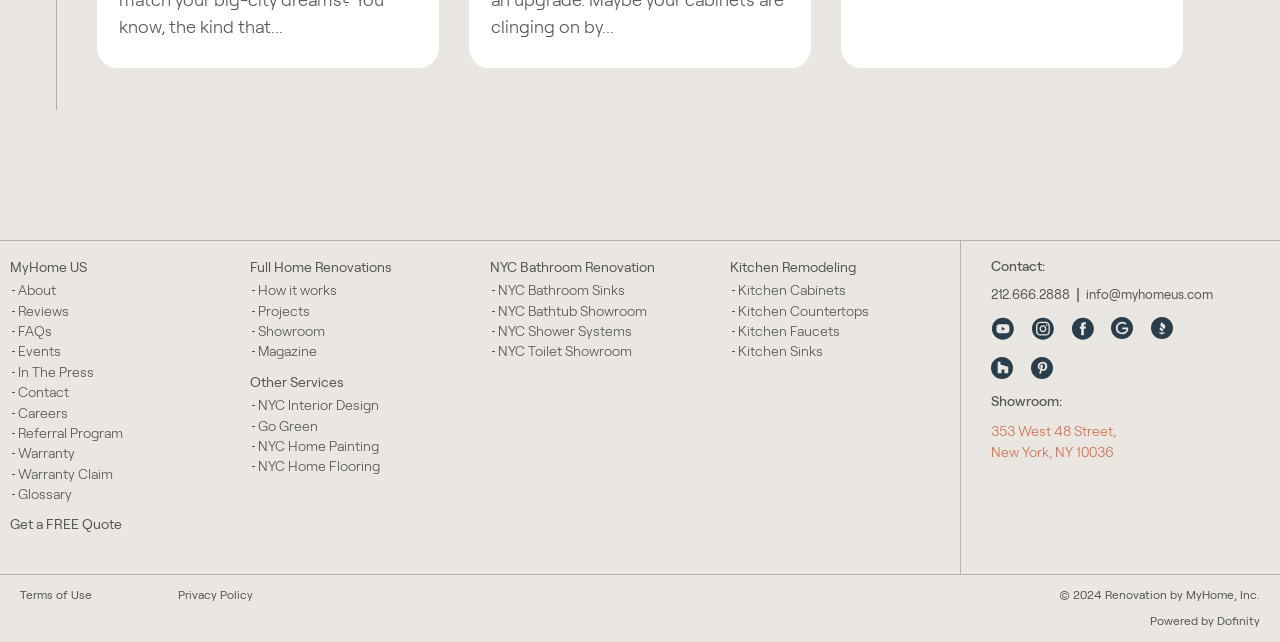What is the copyright year?
Using the picture, provide a one-word or short phrase answer.

2024